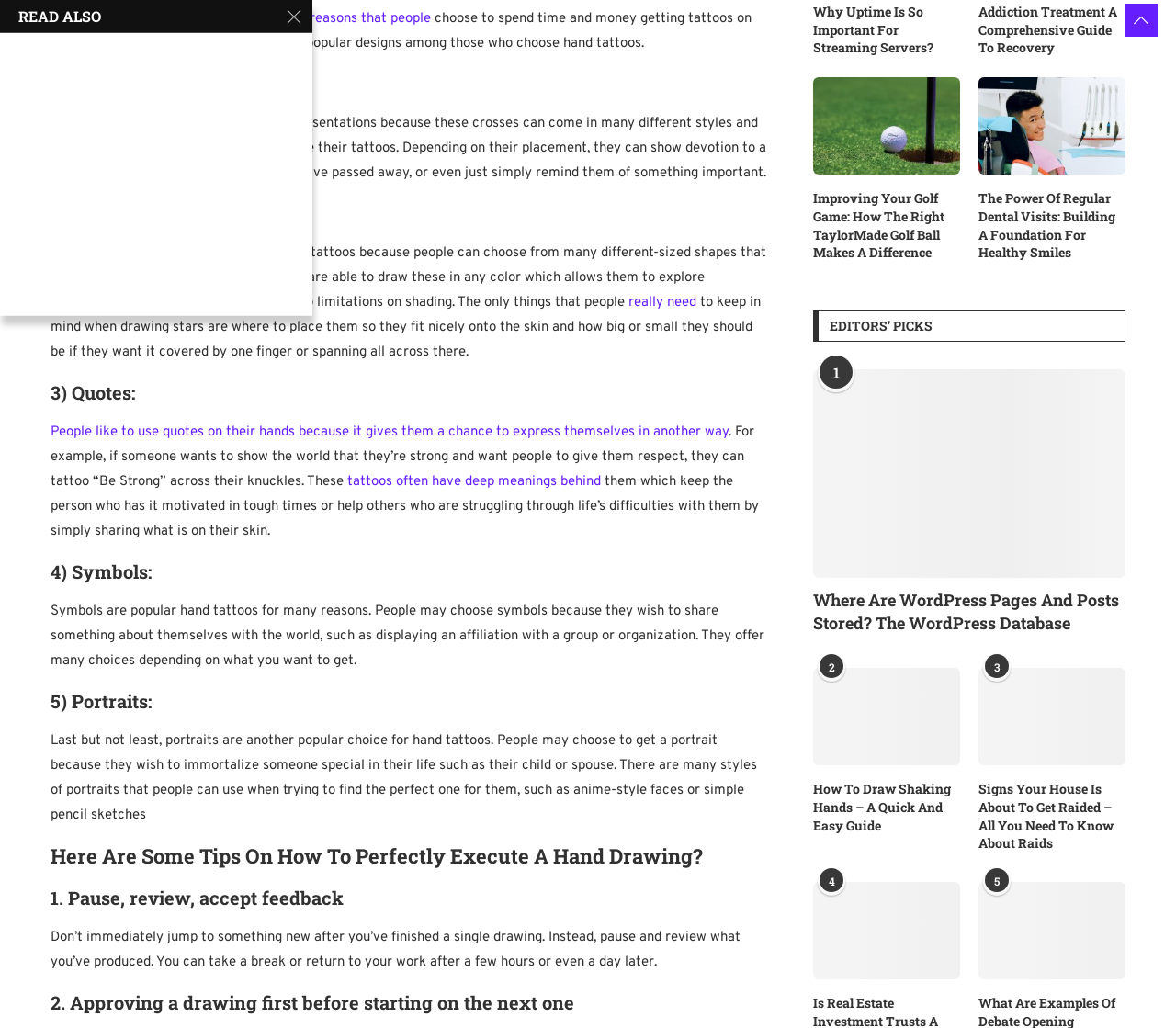Refer to the image and offer a detailed explanation in response to the question: What are the popular hand tattoo designs?

The webpage lists five popular hand tattoo designs, which are Crosses, Stars, Quotes, Symbols, and Portraits. These designs are mentioned in the headings and explained in the corresponding paragraphs.